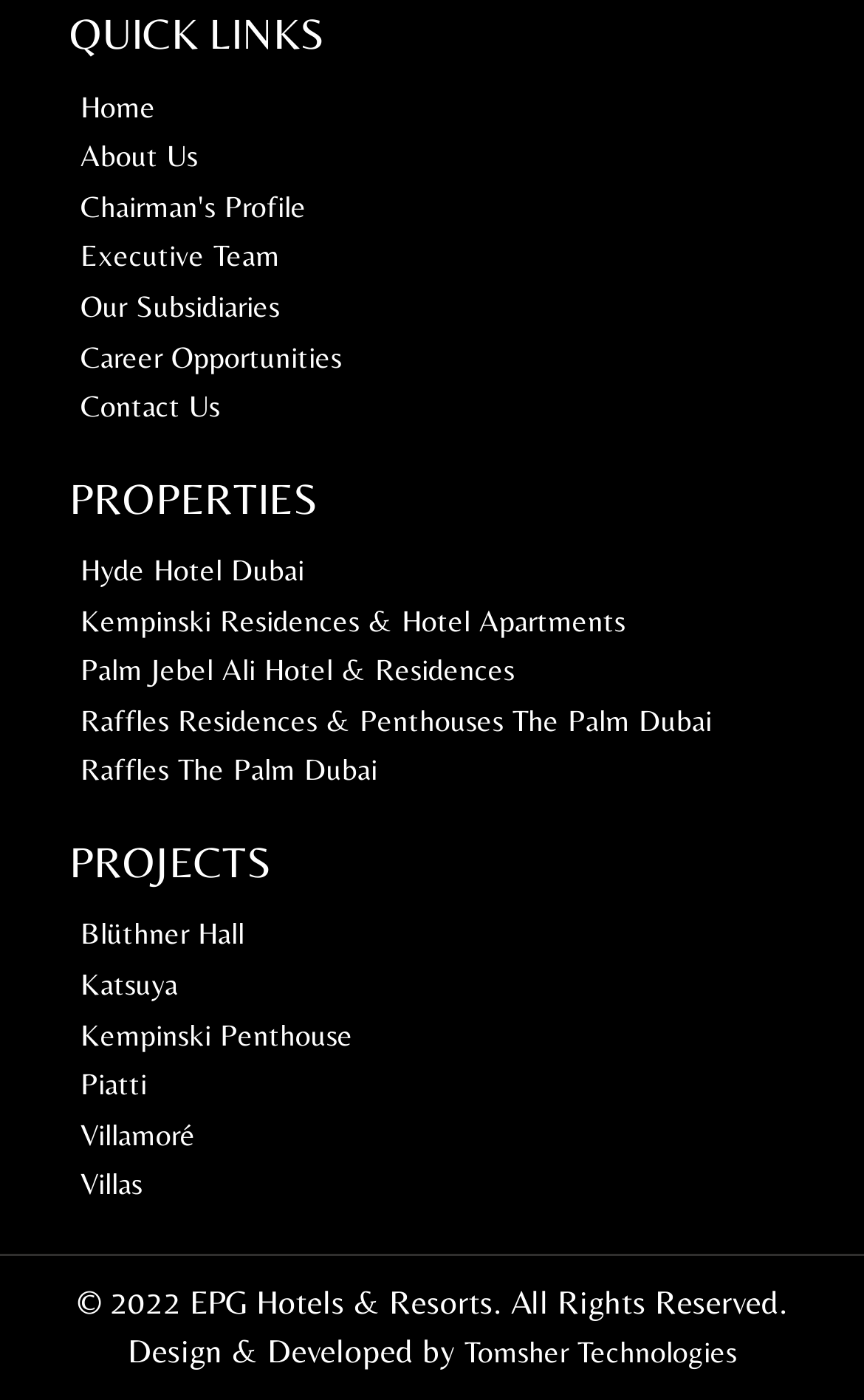Please identify the bounding box coordinates of the element's region that I should click in order to complete the following instruction: "Click the 'OSToto Co' link". The bounding box coordinates consist of four float numbers between 0 and 1, i.e., [left, top, right, bottom].

None